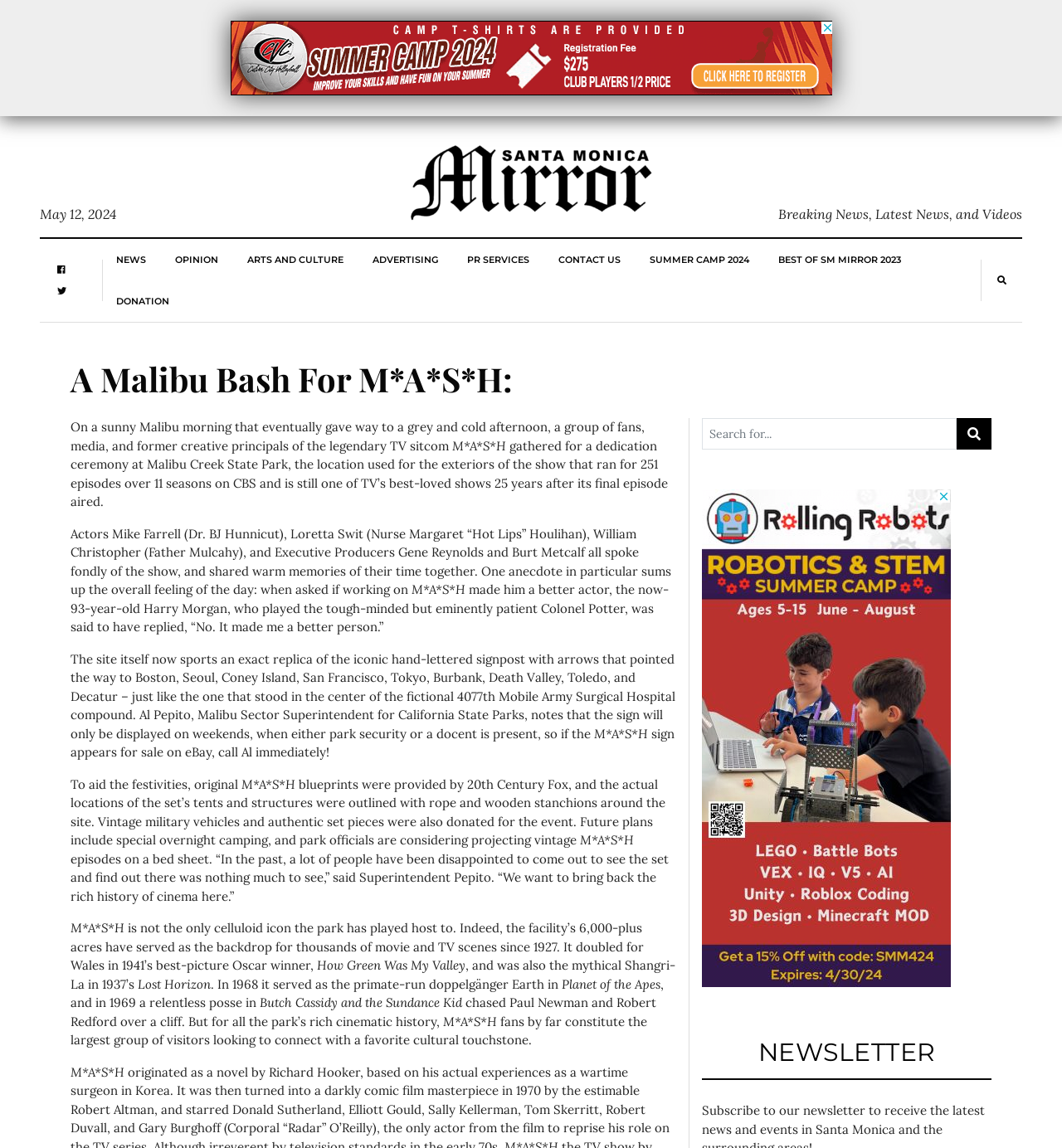Summarize the webpage in an elaborate manner.

This webpage appears to be an article about a dedication ceremony for the TV show M*A*S*H at Malibu Creek State Park. At the top of the page, there is a banner with the title "A Malibu Bash For M*A*S*H: - SM Mirror" and an image of the SM Mirror logo. Below the banner, there is a horizontal navigation menu with links to various sections of the website, including NEWS, OPINION, ARTS AND CULTURE, and more.

On the left side of the page, there is a vertical column with a date "May 12, 2024" and a series of links to other articles or sections of the website. Below this column, there is a large block of text that describes the dedication ceremony, including quotes from actors and producers who attended the event.

The article is divided into several paragraphs, with headings and subheadings that break up the text. The text describes the ceremony, including the unveiling of a replica of the iconic signpost from the show, and the attendance of actors and producers who shared fond memories of working on the show.

On the right side of the page, there is a search bar and a button to submit a search query. Below the search bar, there is a section with the heading "NEWSLETTER" and an advertisement iframe.

Throughout the page, there are several other iframes and links to advertisements, as well as a link to a donation page and a link to a summer camp program. The overall layout of the page is cluttered, with many different elements competing for attention. However, the main article is well-organized and easy to follow.